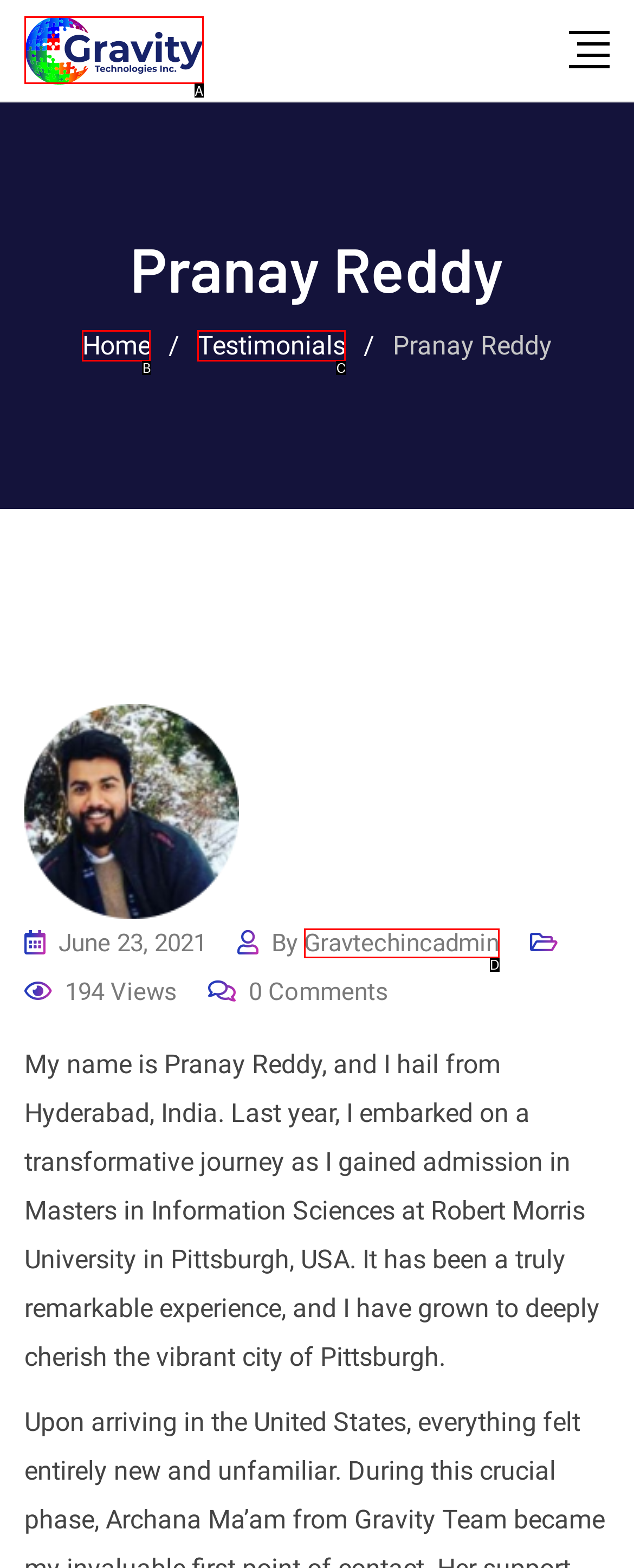Determine which option aligns with the description: gravtechincadmin. Provide the letter of the chosen option directly.

D